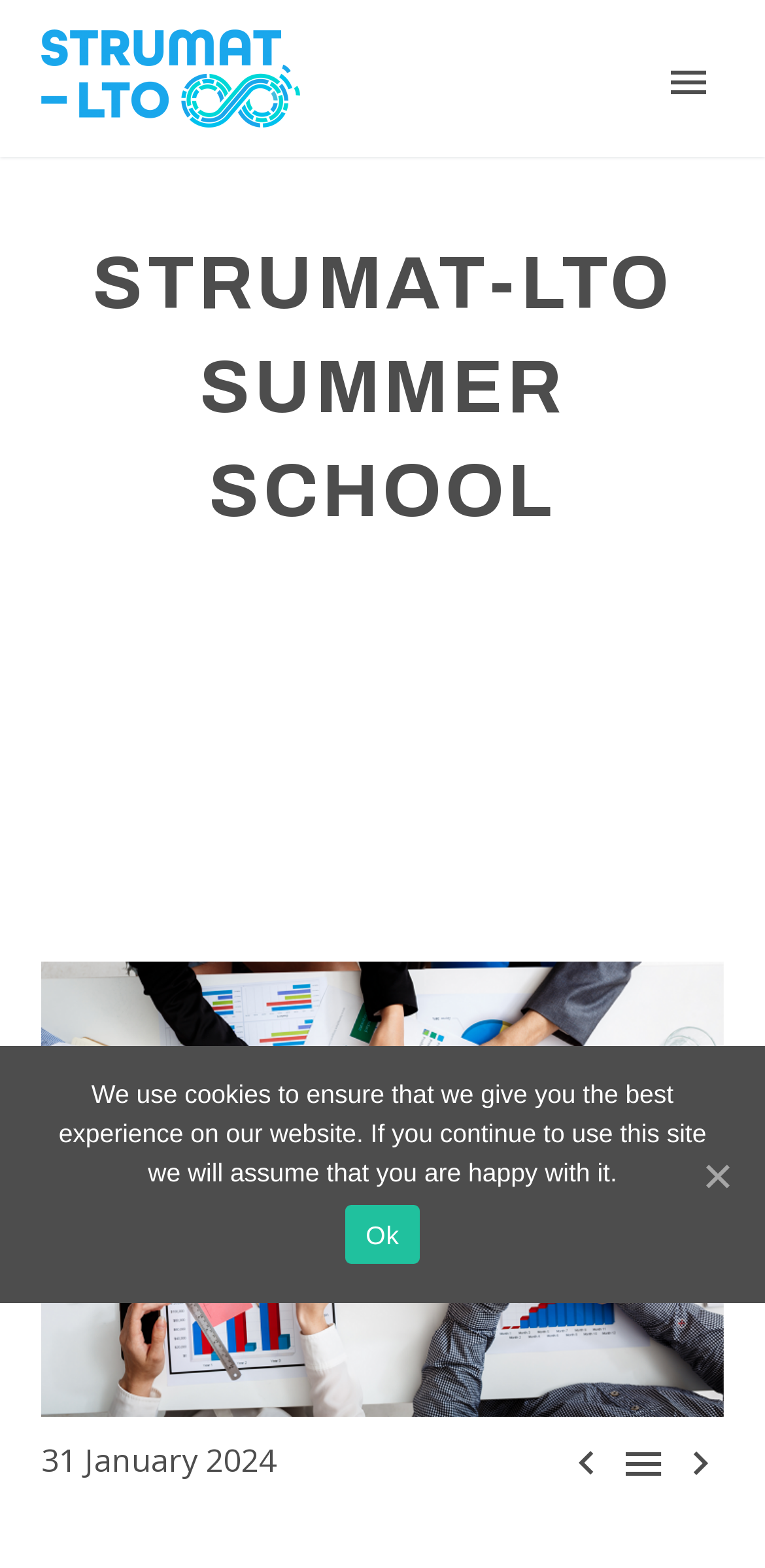Identify the bounding box coordinates of the region that should be clicked to execute the following instruction: "Click the Primary Menu button".

[0.854, 0.033, 0.946, 0.071]